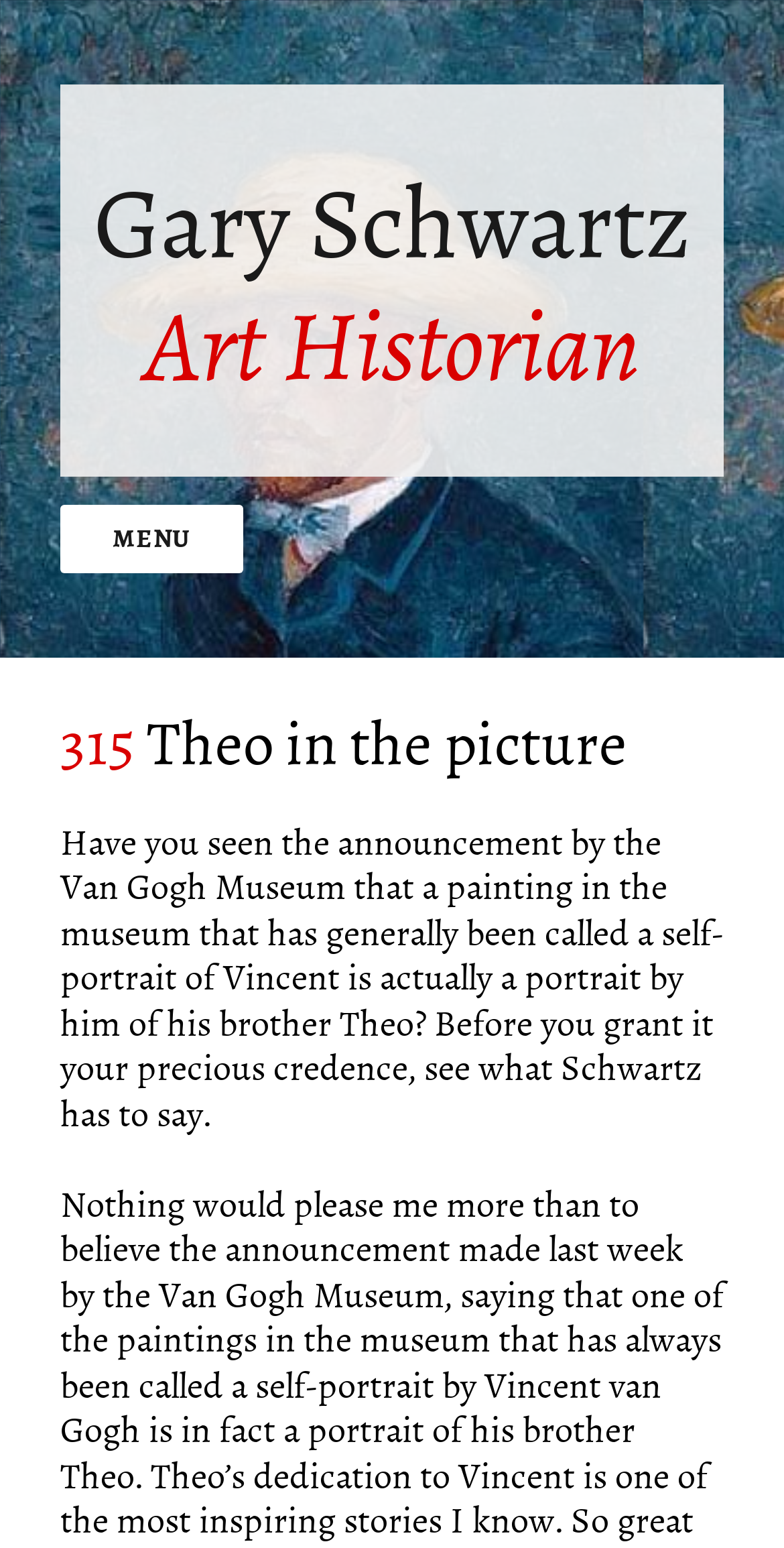Identify and provide the bounding box coordinates of the UI element described: "Gary Schwartz Art Historian". The coordinates should be formatted as [left, top, right, bottom], with each number being a float between 0 and 1.

[0.119, 0.104, 0.881, 0.267]